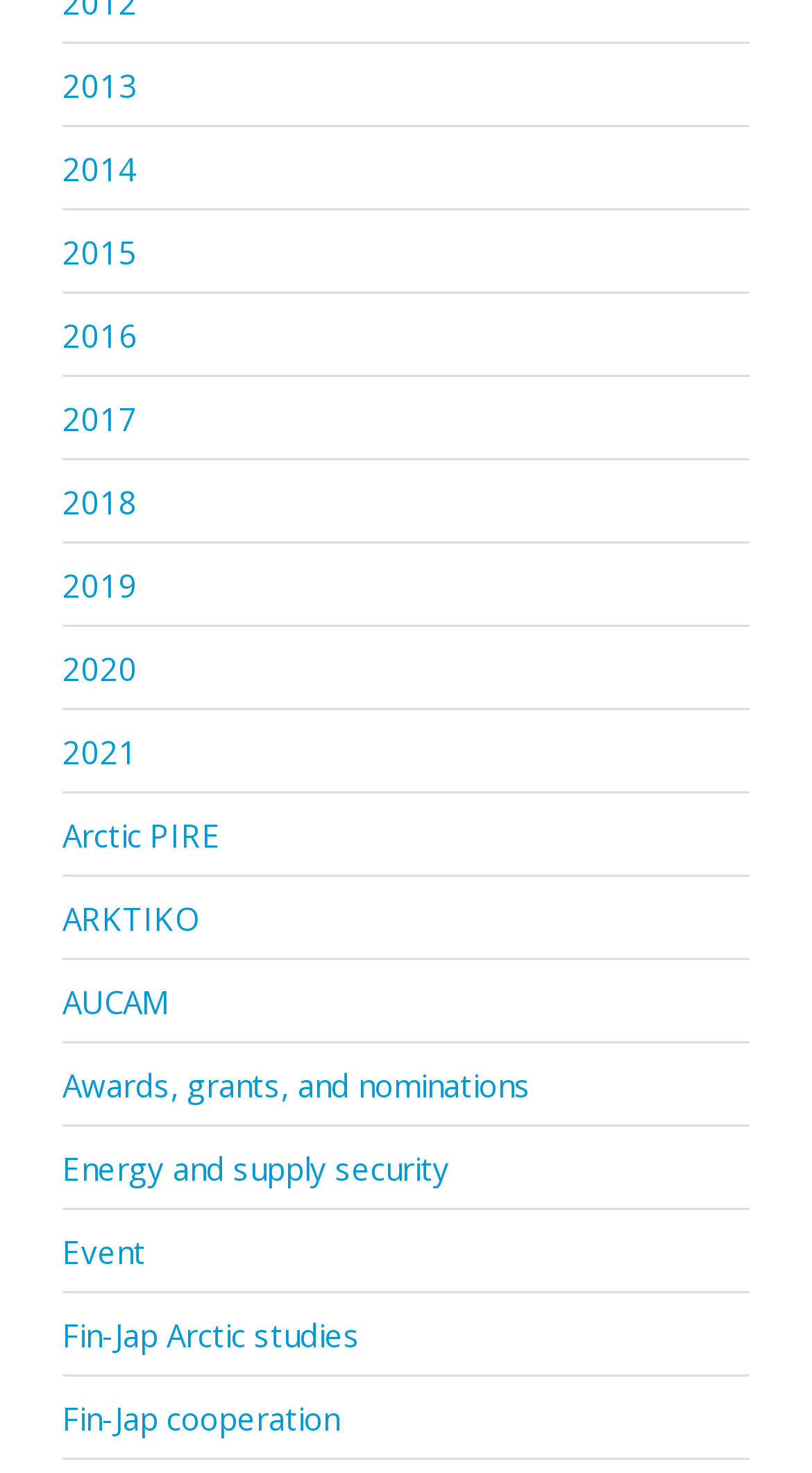How many links are related to Arctic studies?
Analyze the image and deliver a detailed answer to the question.

I searched for links with keywords related to Arctic studies and found three links: 'Arctic PIRE', 'ARKTIKO', and 'Fin-Jap Arctic studies'.